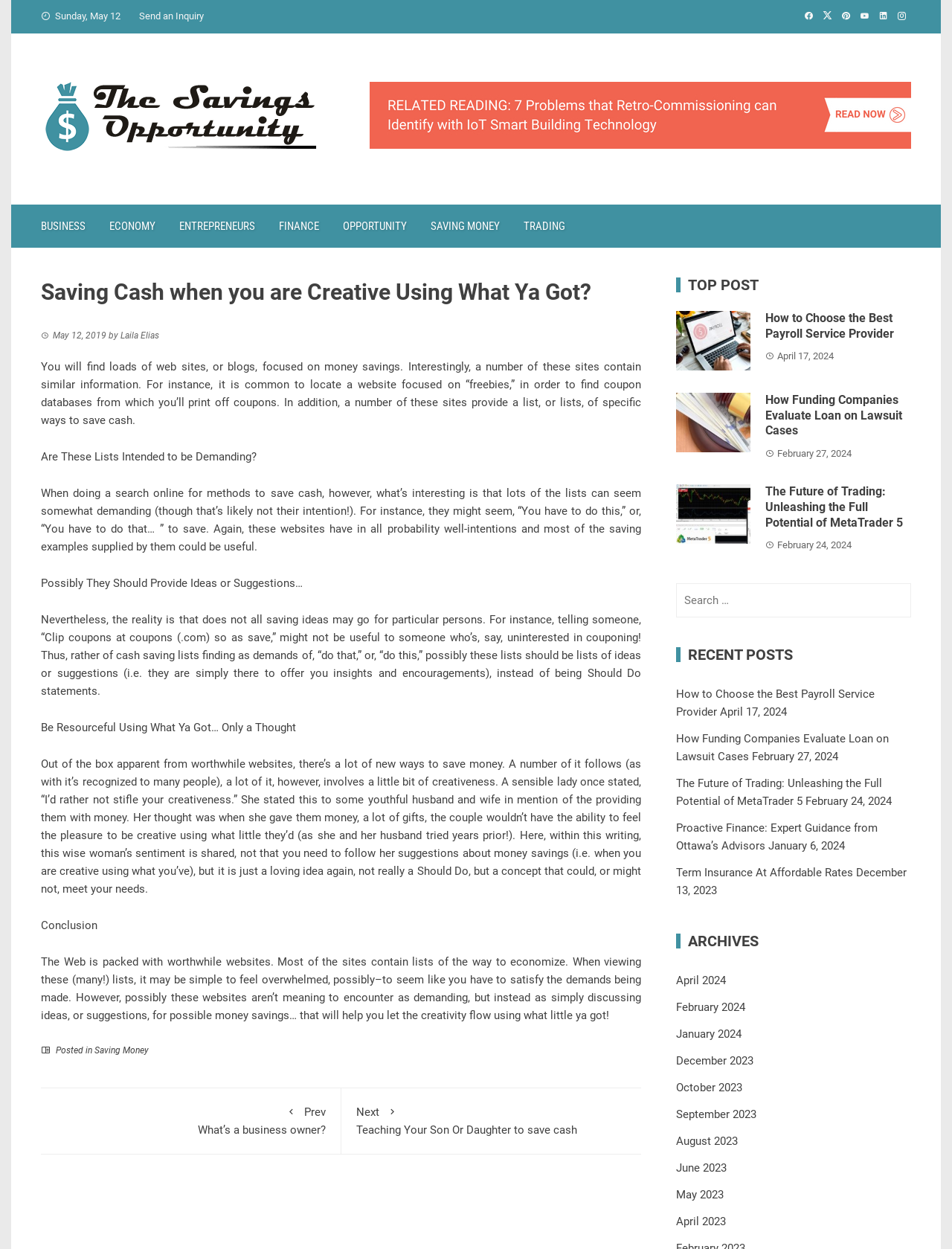Provide the bounding box coordinates of the area you need to click to execute the following instruction: "Search for something".

[0.71, 0.467, 0.957, 0.494]